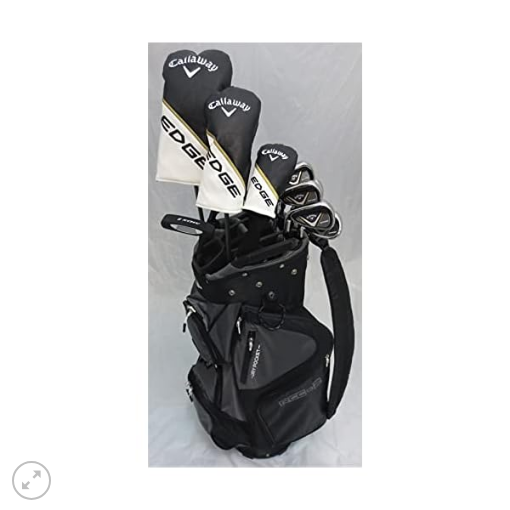What is the color of the stand bag? Analyze the screenshot and reply with just one word or a short phrase.

Black